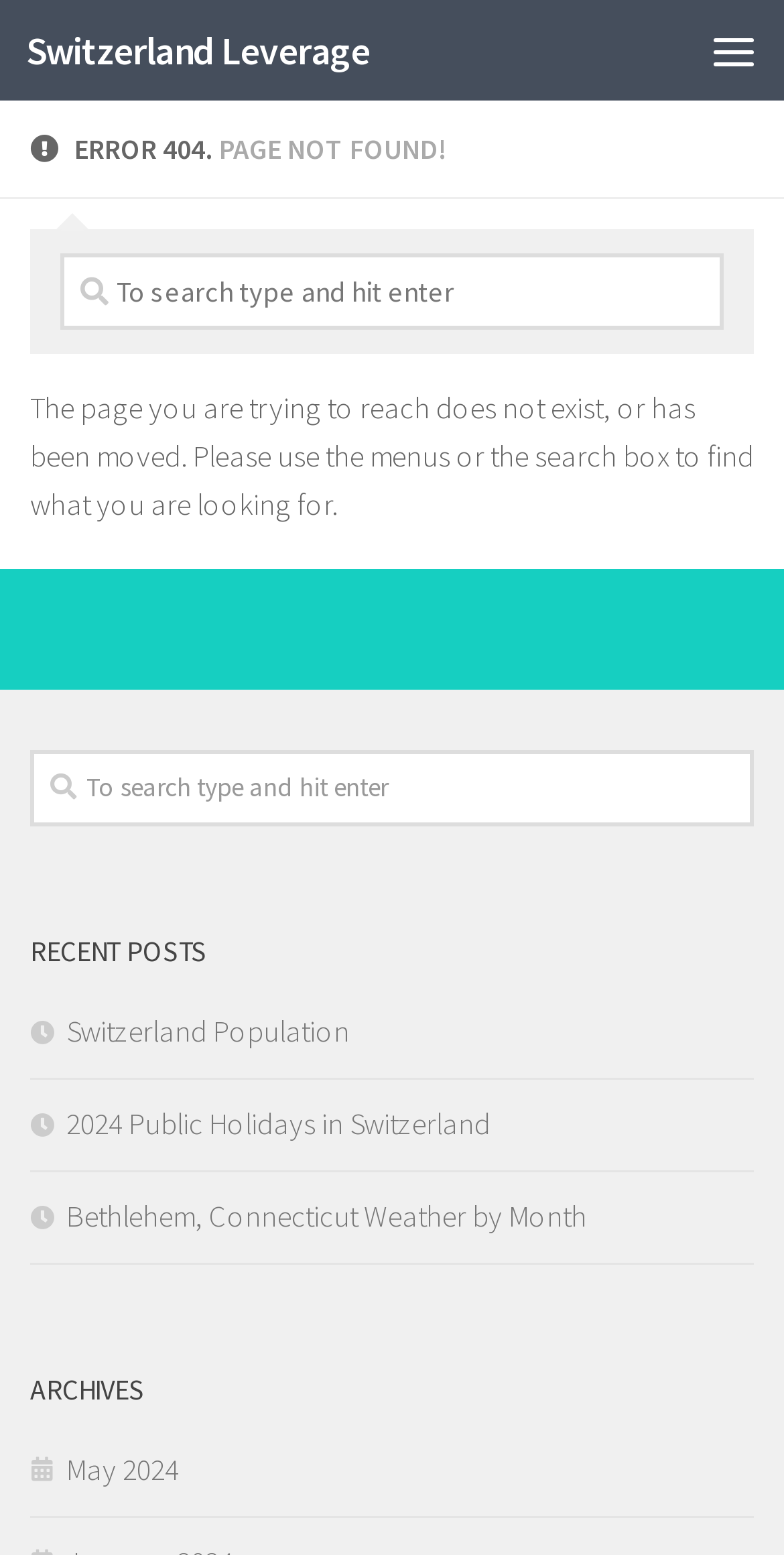Given the description of the UI element: "Switzerland Population", predict the bounding box coordinates in the form of [left, top, right, bottom], with each value being a float between 0 and 1.

[0.038, 0.65, 0.446, 0.675]